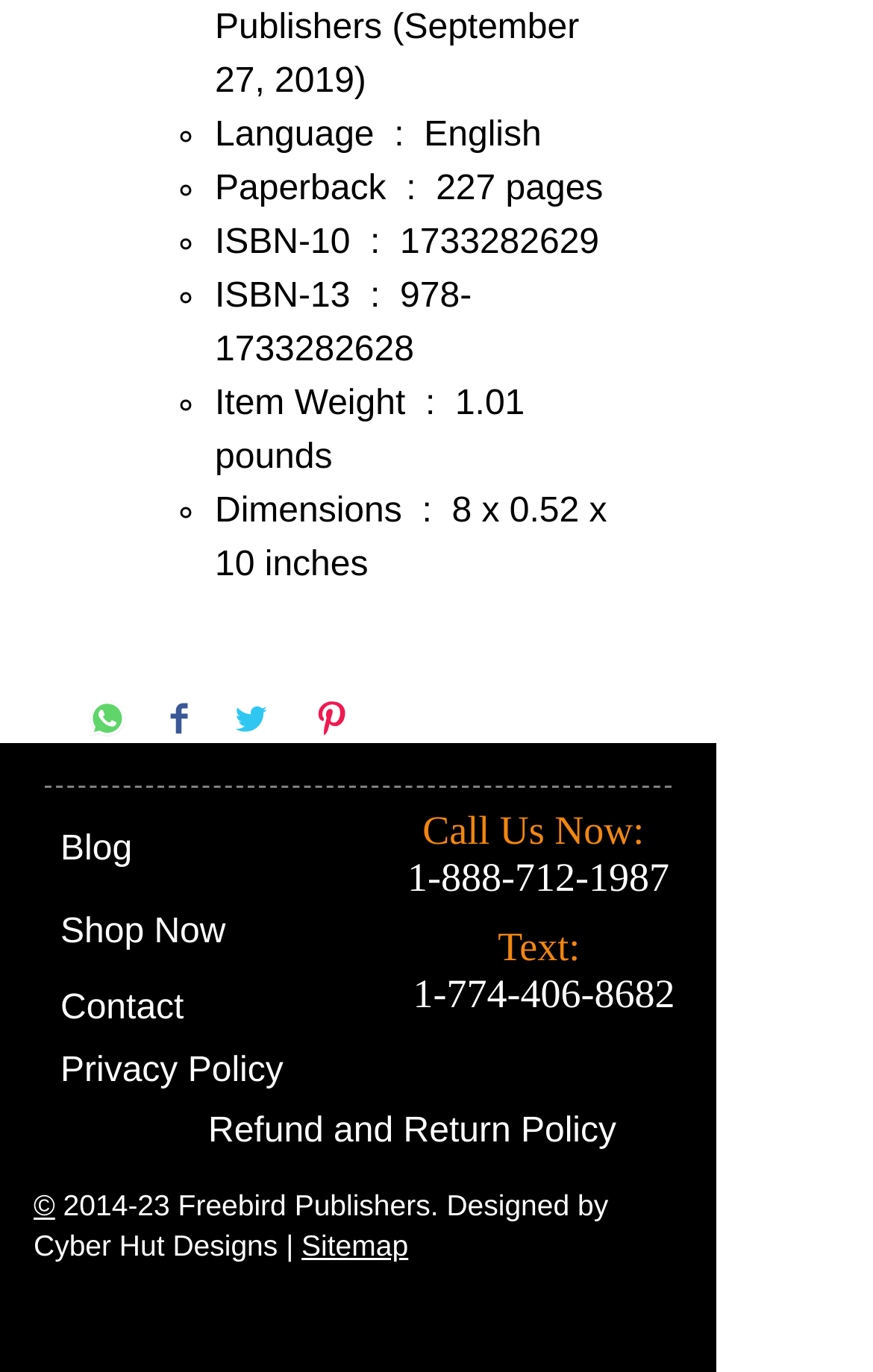Determine the bounding box coordinates for the area that needs to be clicked to fulfill this task: "Go to Sitemap". The coordinates must be given as four float numbers between 0 and 1, i.e., [left, top, right, bottom].

[0.345, 0.896, 0.468, 0.921]